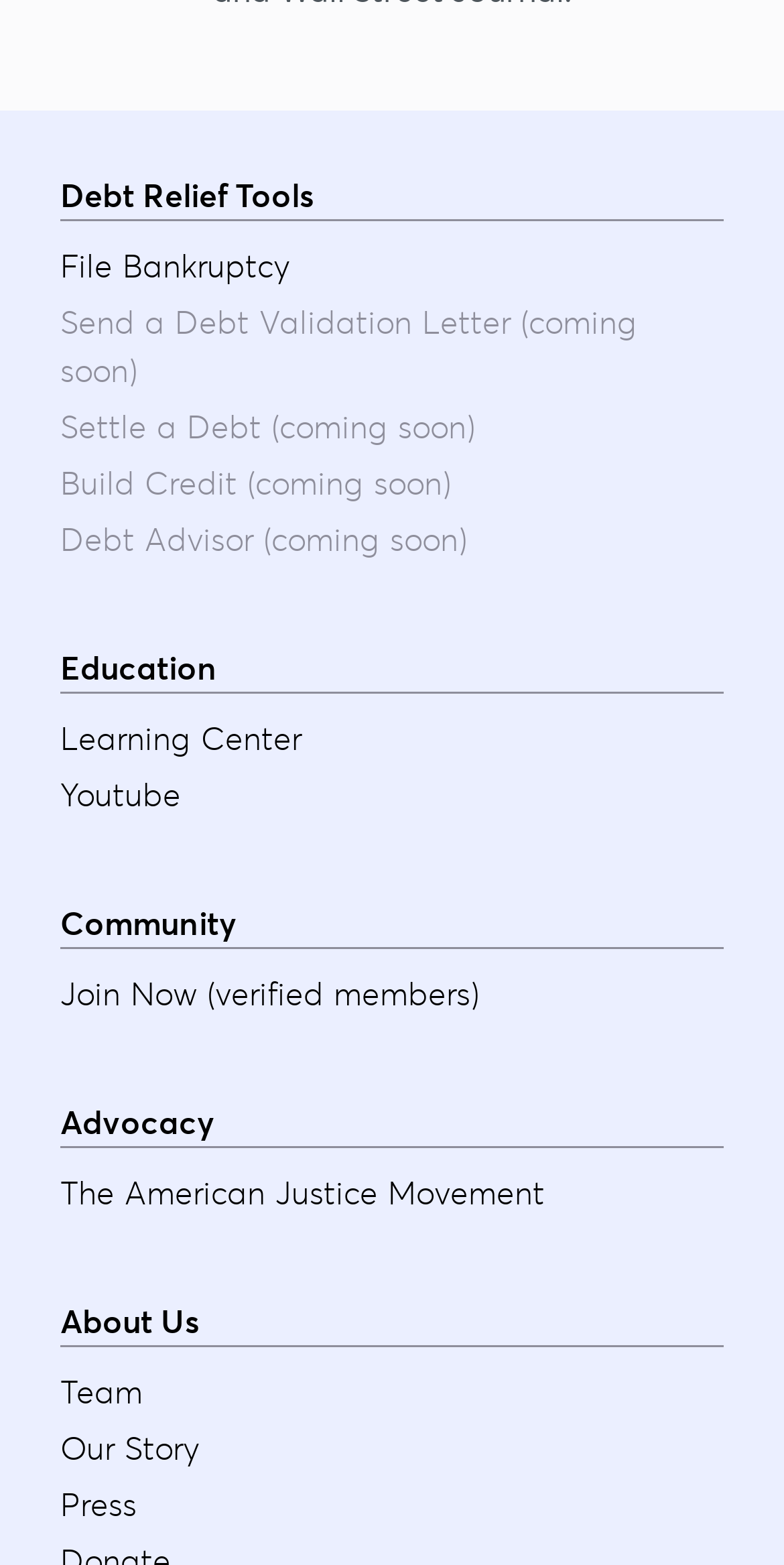Please identify the bounding box coordinates of the element that needs to be clicked to execute the following command: "Visit the Team page". Provide the bounding box using four float numbers between 0 and 1, formatted as [left, top, right, bottom].

[0.077, 0.874, 0.923, 0.905]